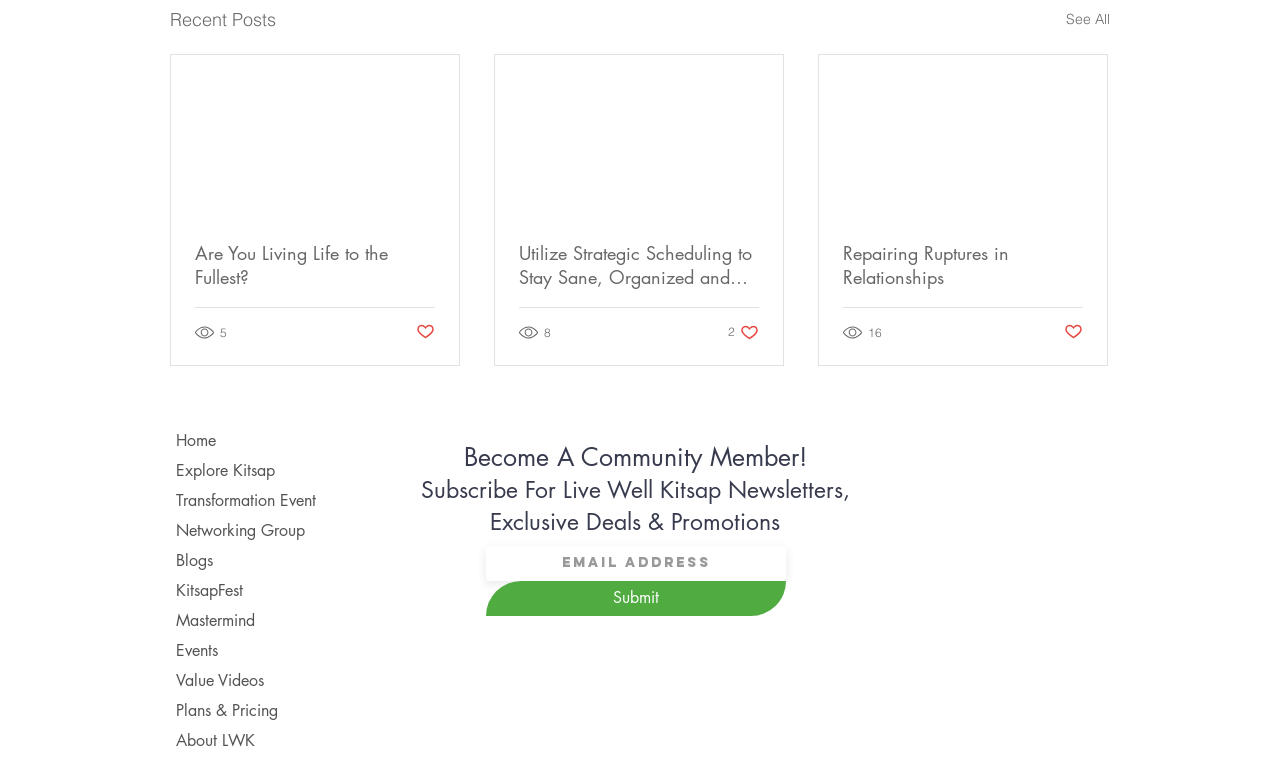Kindly determine the bounding box coordinates for the area that needs to be clicked to execute this instruction: "Visit the 'Home' page".

[0.138, 0.561, 0.29, 0.6]